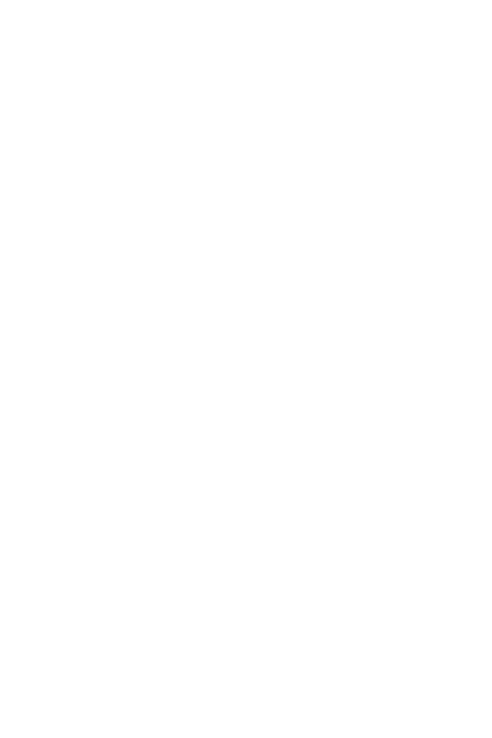Use the information in the screenshot to answer the question comprehensively: What is the location of the embroidered Swoosh design?

According to the caption, the embroidered Swoosh design trademark is prominently showcased on the center front below the placket, adding a touch of athletic flair.